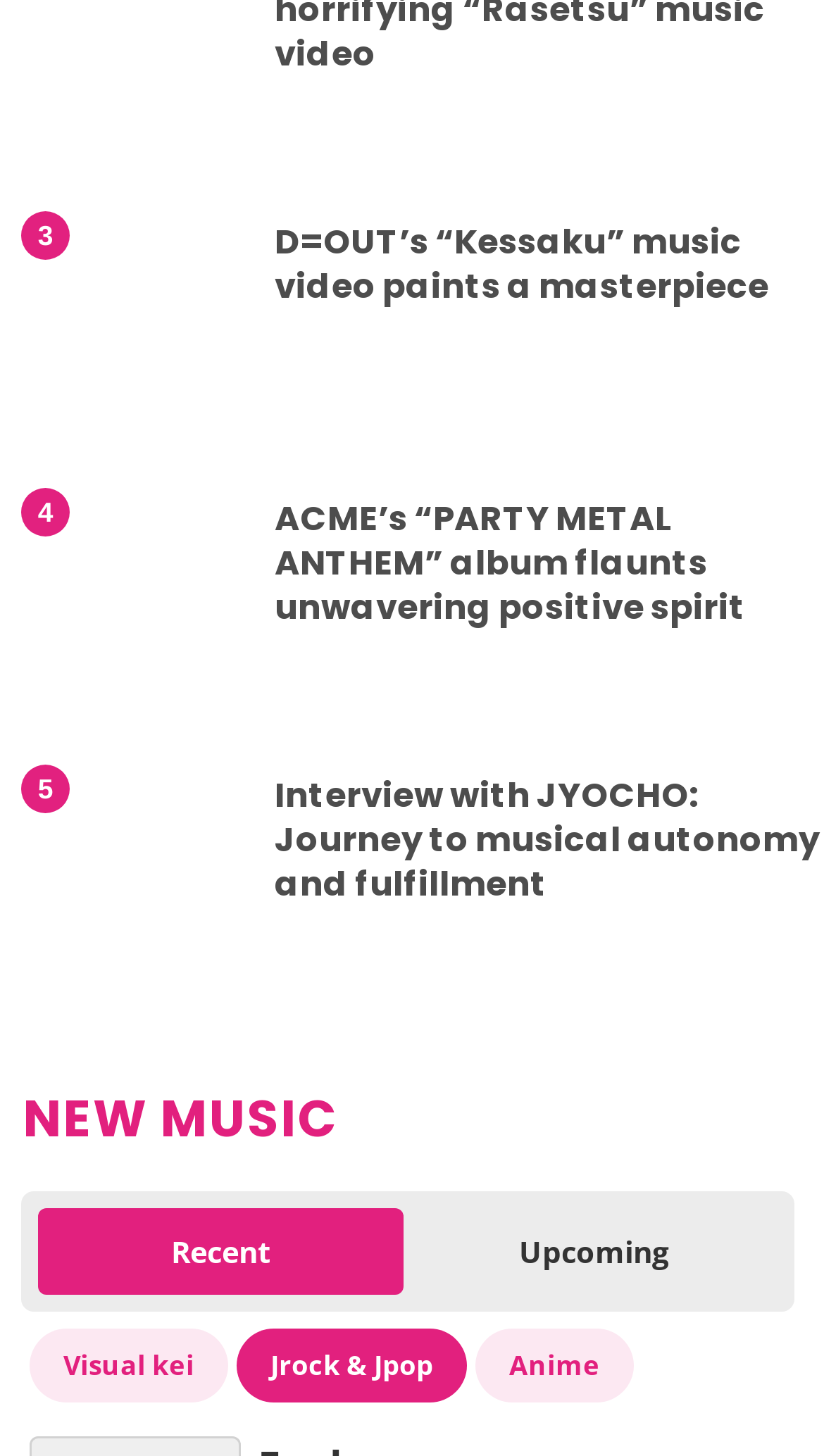Identify the bounding box coordinates of the region I need to click to complete this instruction: "Check out ACME's album".

[0.026, 0.48, 0.333, 0.508]